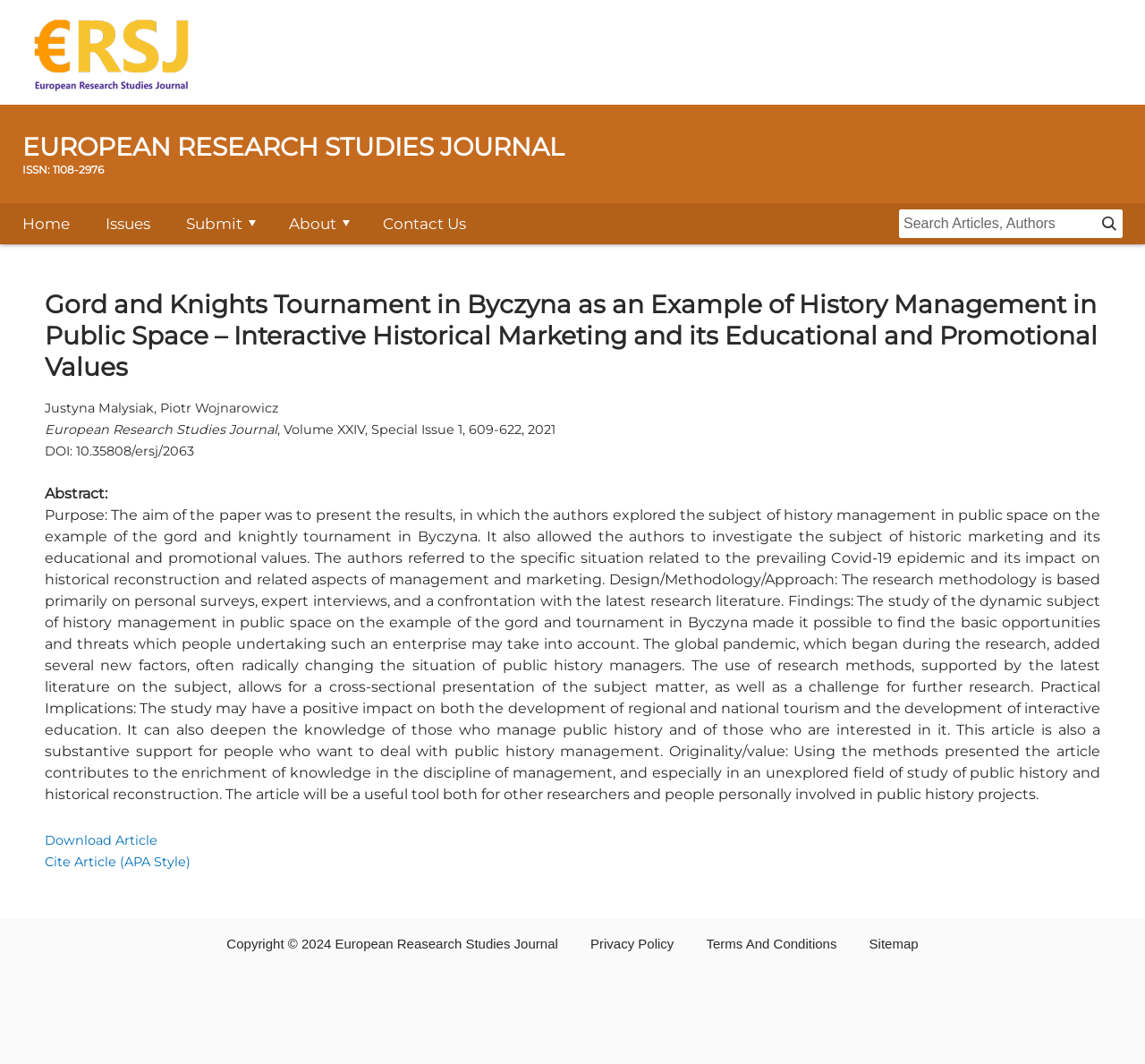Give a one-word or short phrase answer to the question: 
What is the volume and issue number of the article?

Volume XXIV, Special Issue 1